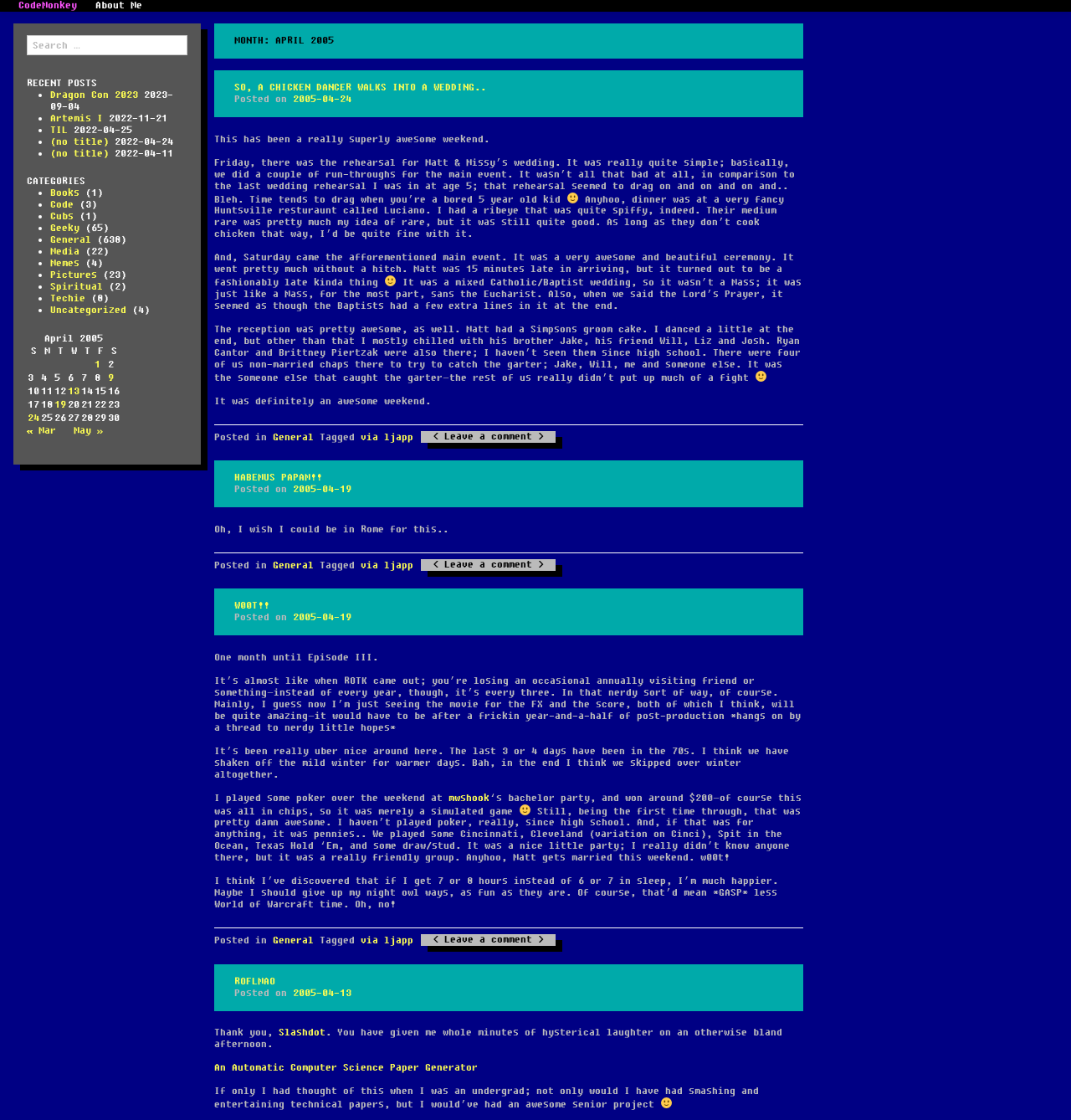Kindly determine the bounding box coordinates for the area that needs to be clicked to execute this instruction: "Go to the 'CodeMonkey' homepage".

[0.006, 0.0, 0.083, 0.01]